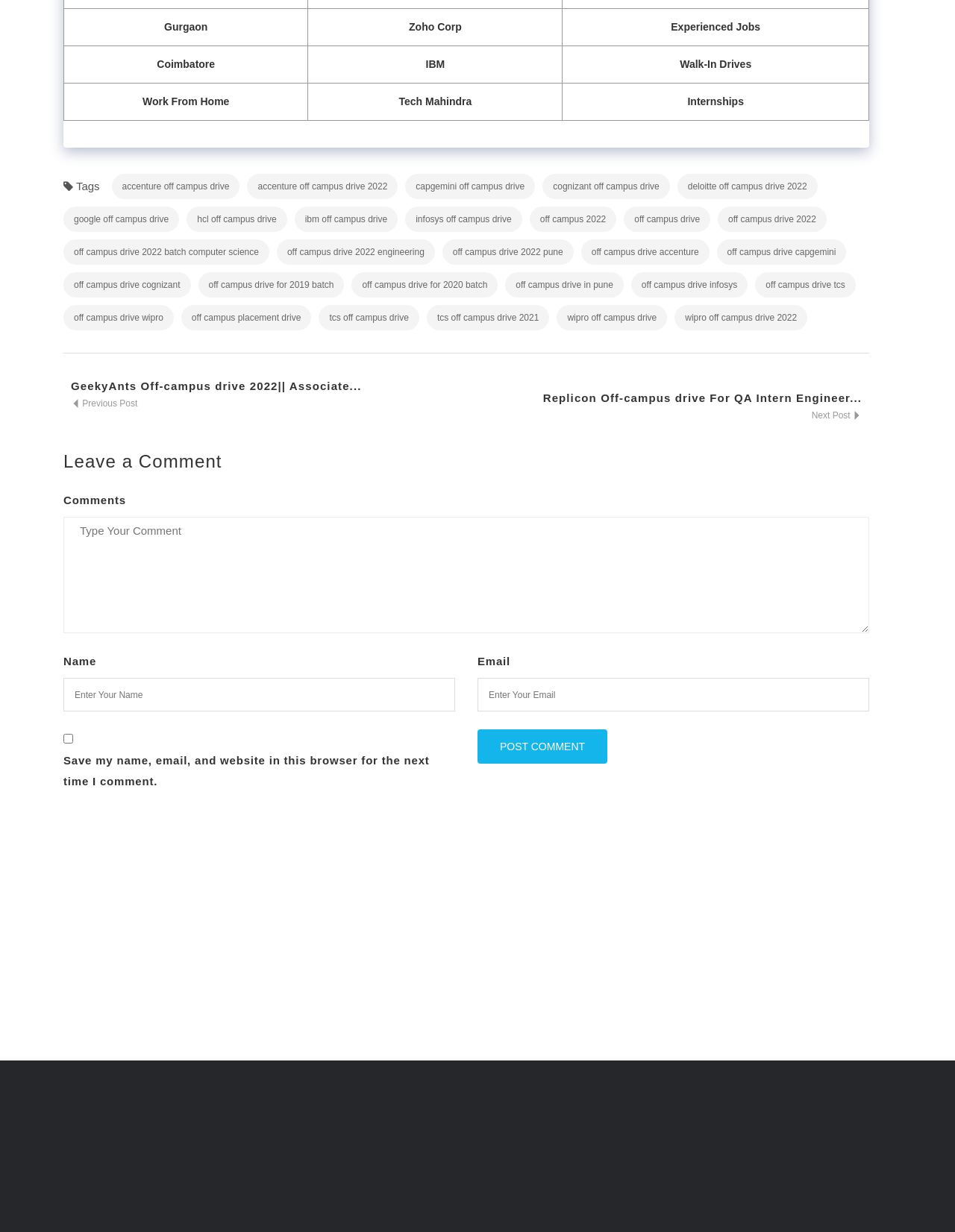Determine the coordinates of the bounding box for the clickable area needed to execute this instruction: "Click on off campus drive 2022".

[0.752, 0.168, 0.866, 0.188]